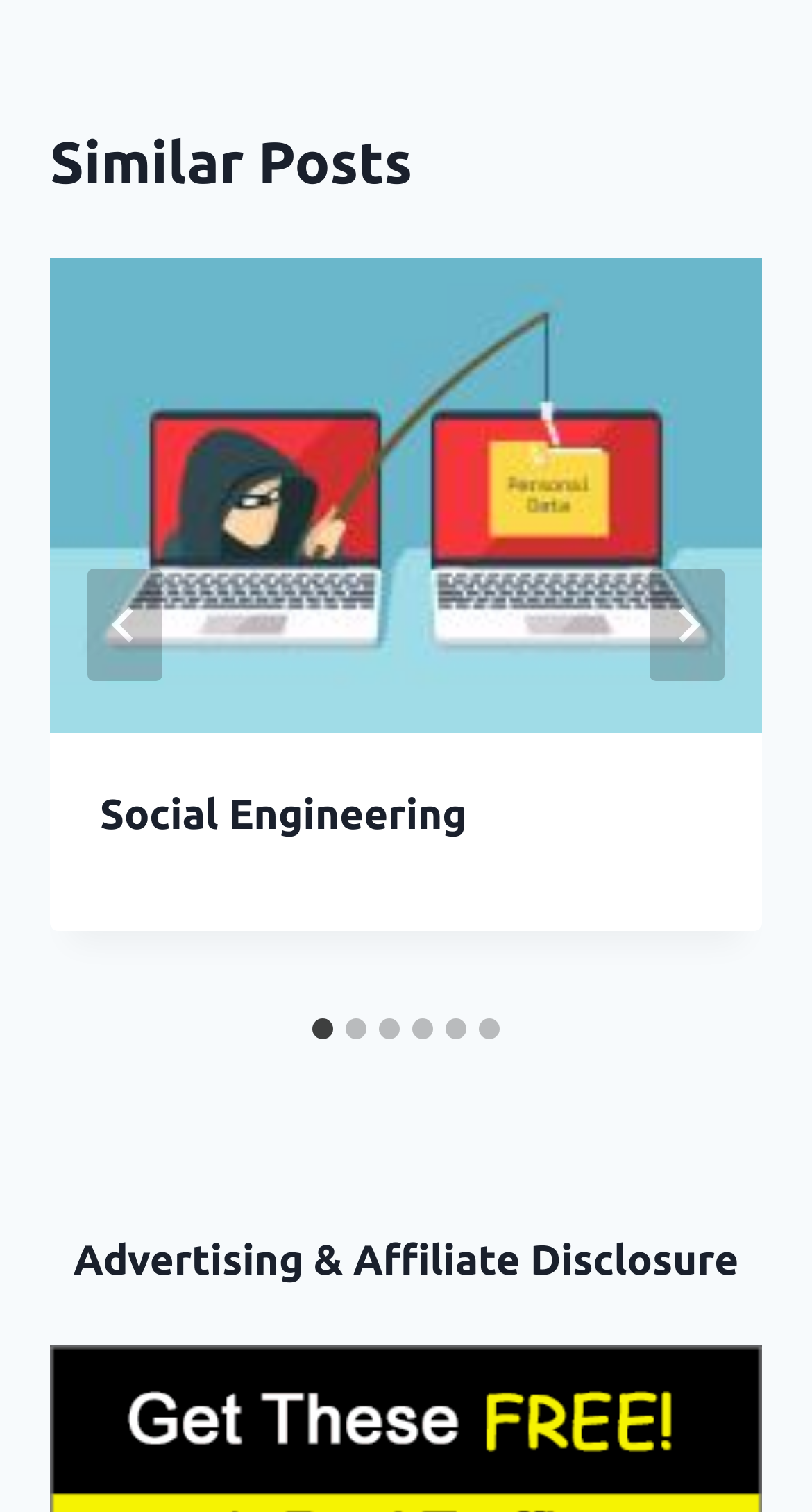Find the UI element described as: "aria-label="Next"" and predict its bounding box coordinates. Ensure the coordinates are four float numbers between 0 and 1, [left, top, right, bottom].

[0.8, 0.376, 0.892, 0.451]